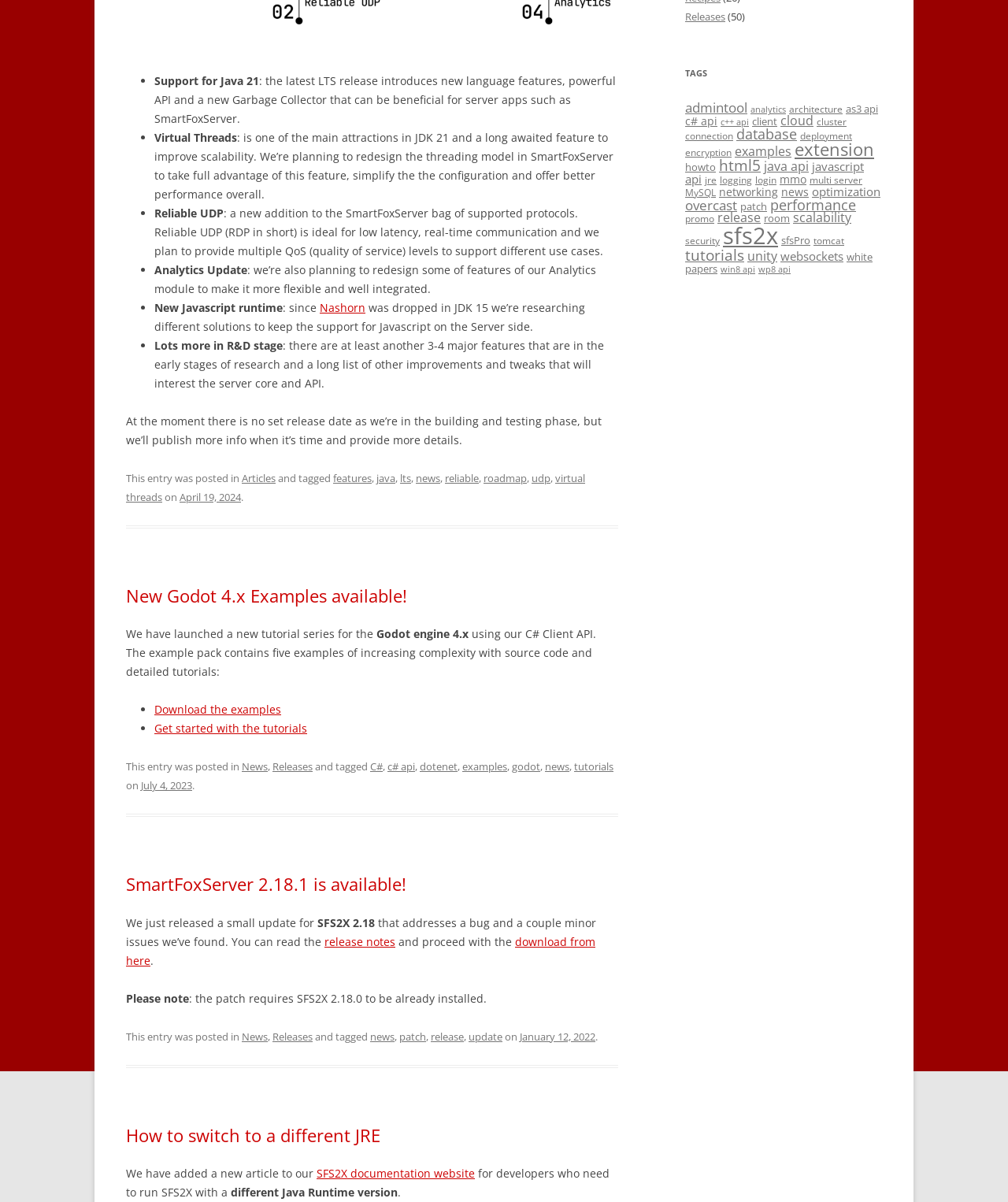Based on the element description January 12, 2022, identify the bounding box coordinates for the UI element. The coordinates should be in the format (top-left x, top-left y, bottom-right x, bottom-right y) and within the 0 to 1 range.

[0.516, 0.856, 0.591, 0.868]